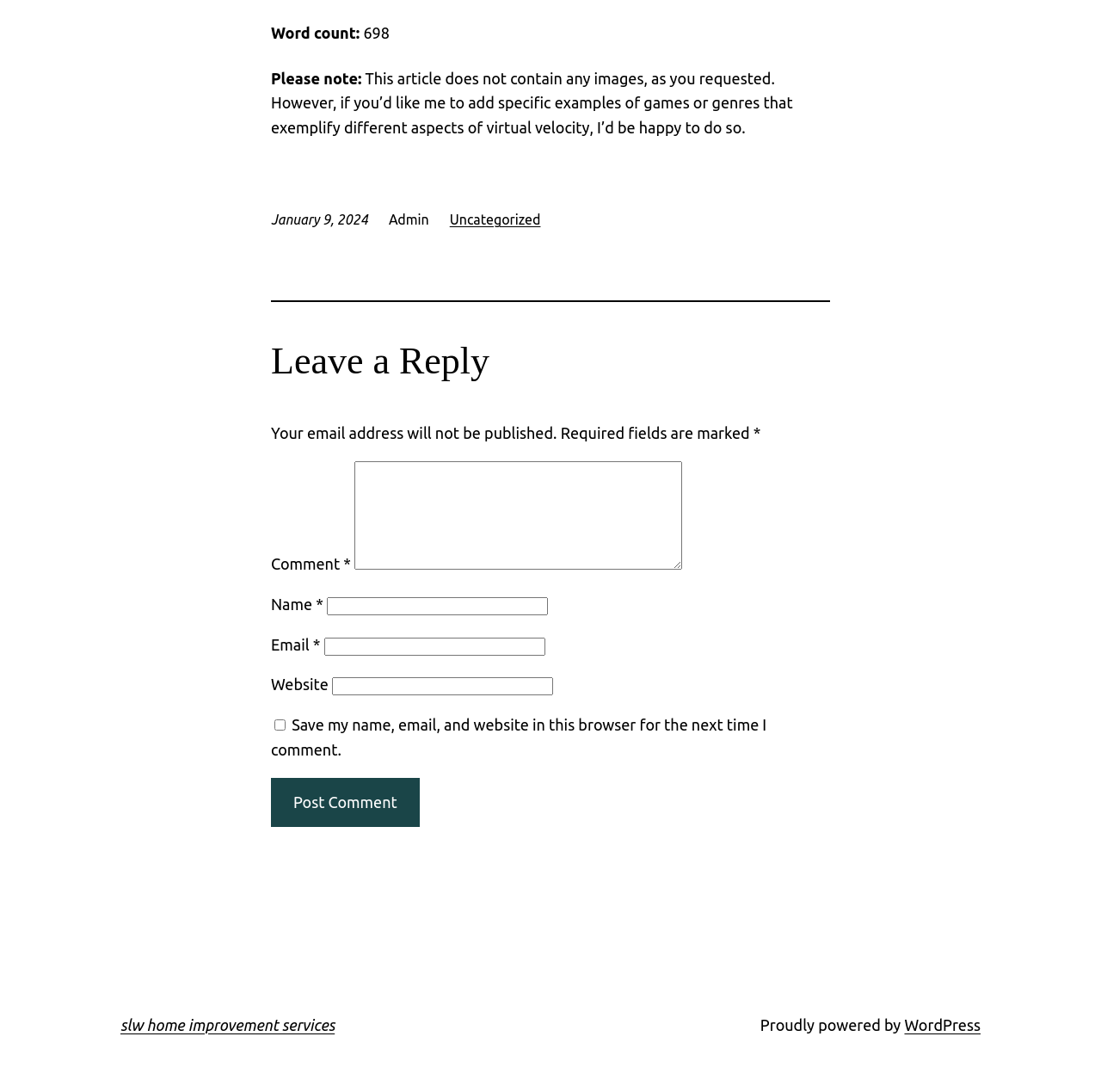Based on the element description name="submit" value="Post Comment", identify the bounding box coordinates for the UI element. The coordinates should be in the format (top-left x, top-left y, bottom-right x, bottom-right y) and within the 0 to 1 range.

[0.246, 0.712, 0.381, 0.757]